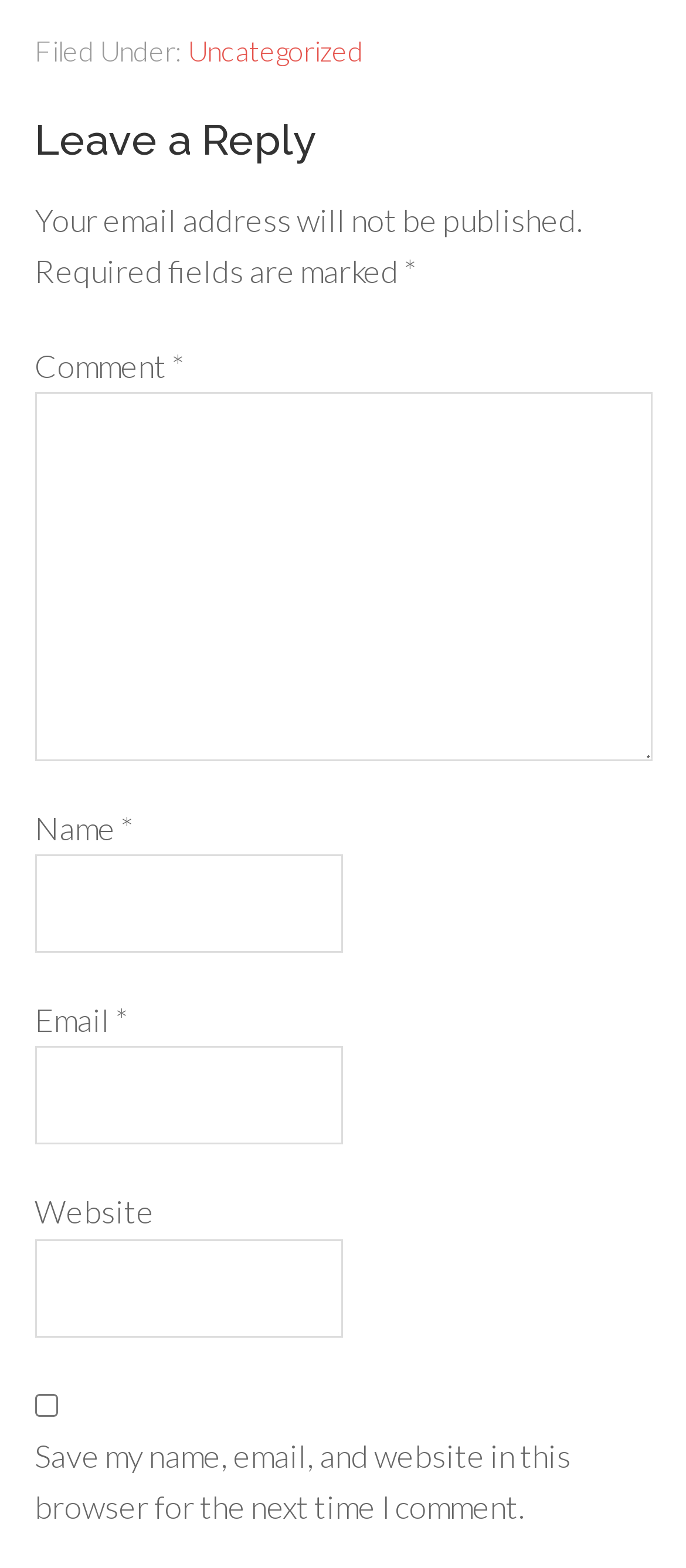Answer the question below using just one word or a short phrase: 
What is the purpose of the text field labeled 'Comment'?

Leave a reply